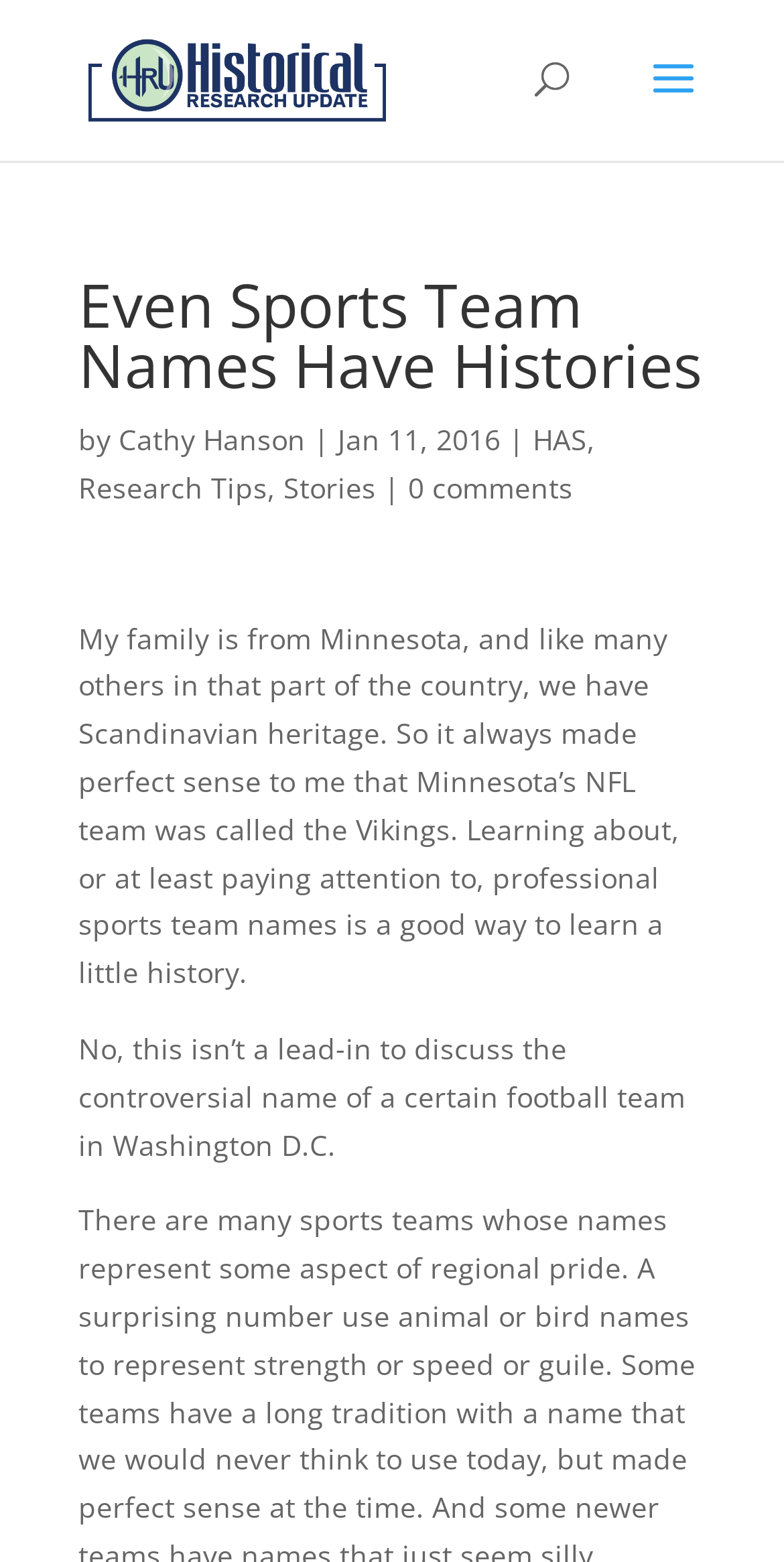Who wrote the article?
Look at the image and respond with a single word or a short phrase.

Cathy Hanson